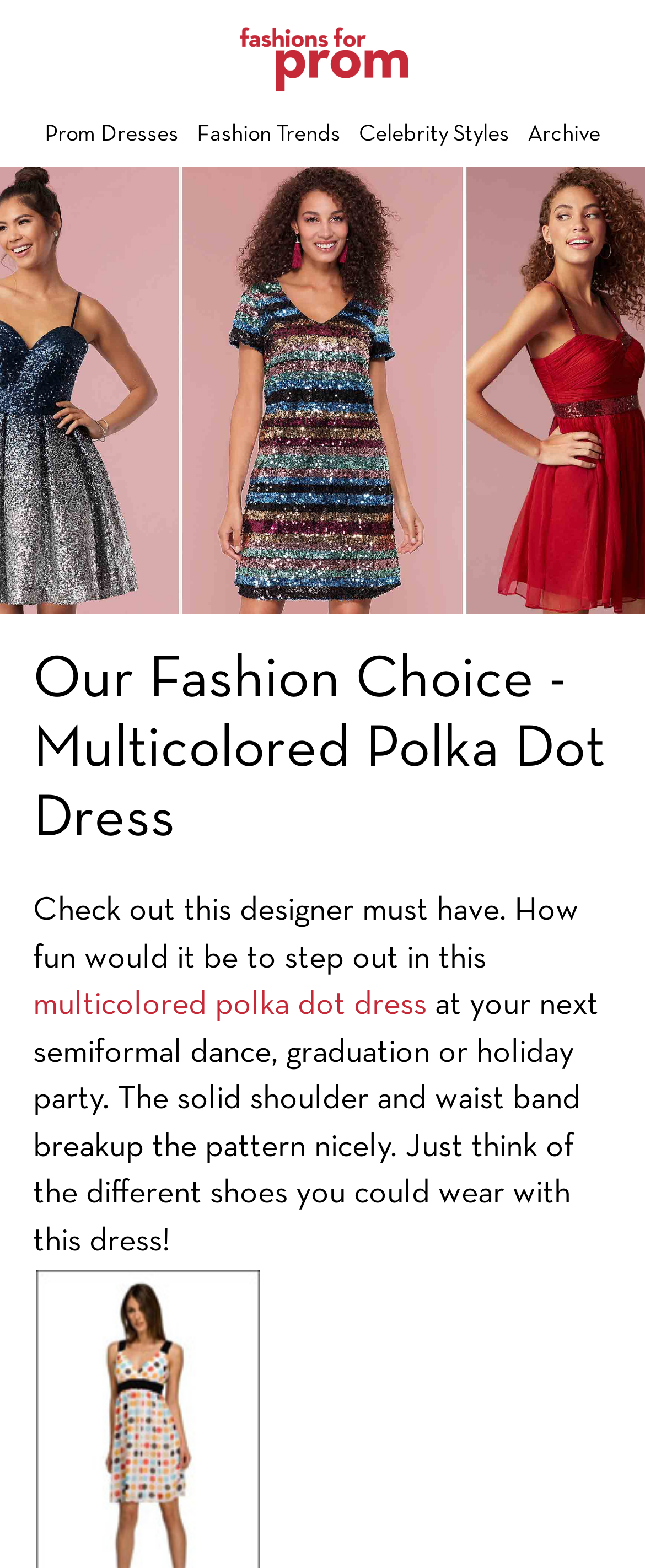Based on the image, provide a detailed response to the question:
What is the name of the fashion choice?

I found the answer by looking at the heading element 'Our Fashion Choice - Multicolored Polka Dot Dress' which suggests that the fashion choice being discussed is a multicolored polka dot dress.